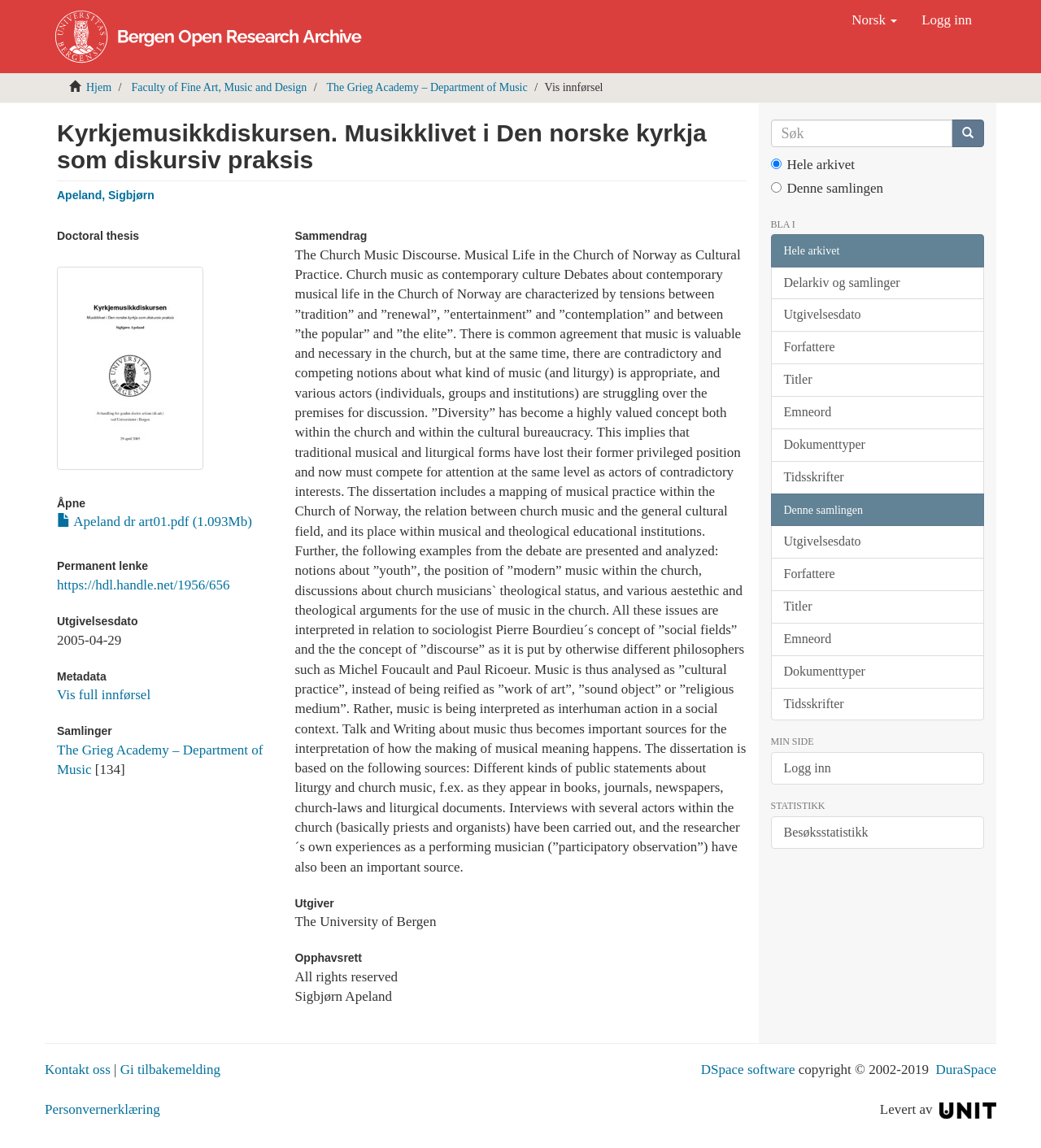Answer this question in one word or a short phrase: What is the title of the doctoral thesis?

Kyrkjemusikkdiskursen. Musikklivet i Den norske kyrkja som diskursiv praksis